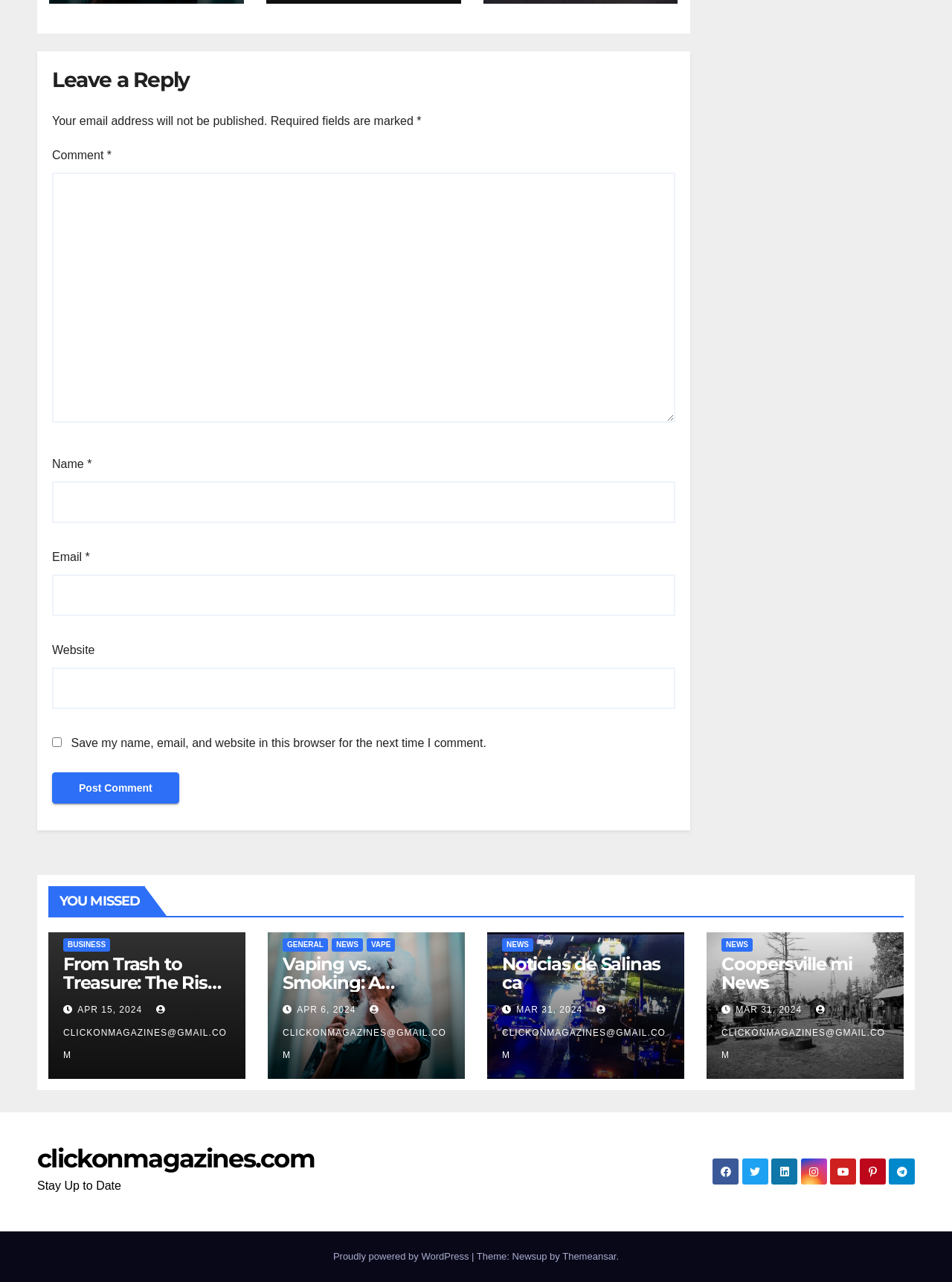What is the topic of the article with the heading 'From Trash to Treasure: The Rise of Upcycled Bottle Bags'? Analyze the screenshot and reply with just one word or a short phrase.

Upcycled bottle bags